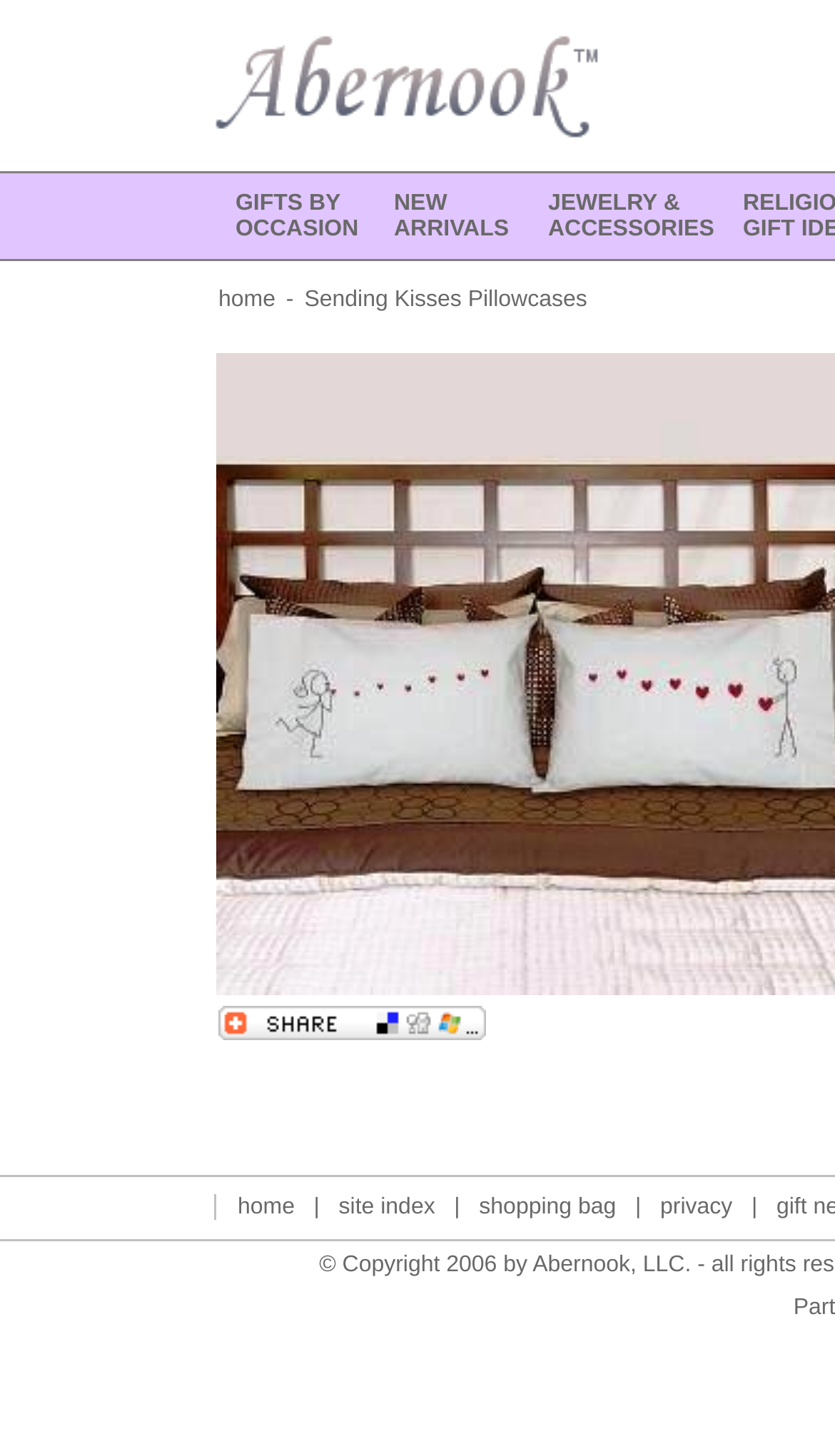Calculate the bounding box coordinates for the UI element based on the following description: "Sending Kisses Pillowcases". Ensure the coordinates are four float numbers between 0 and 1, i.e., [left, top, right, bottom].

[0.364, 0.196, 0.703, 0.214]